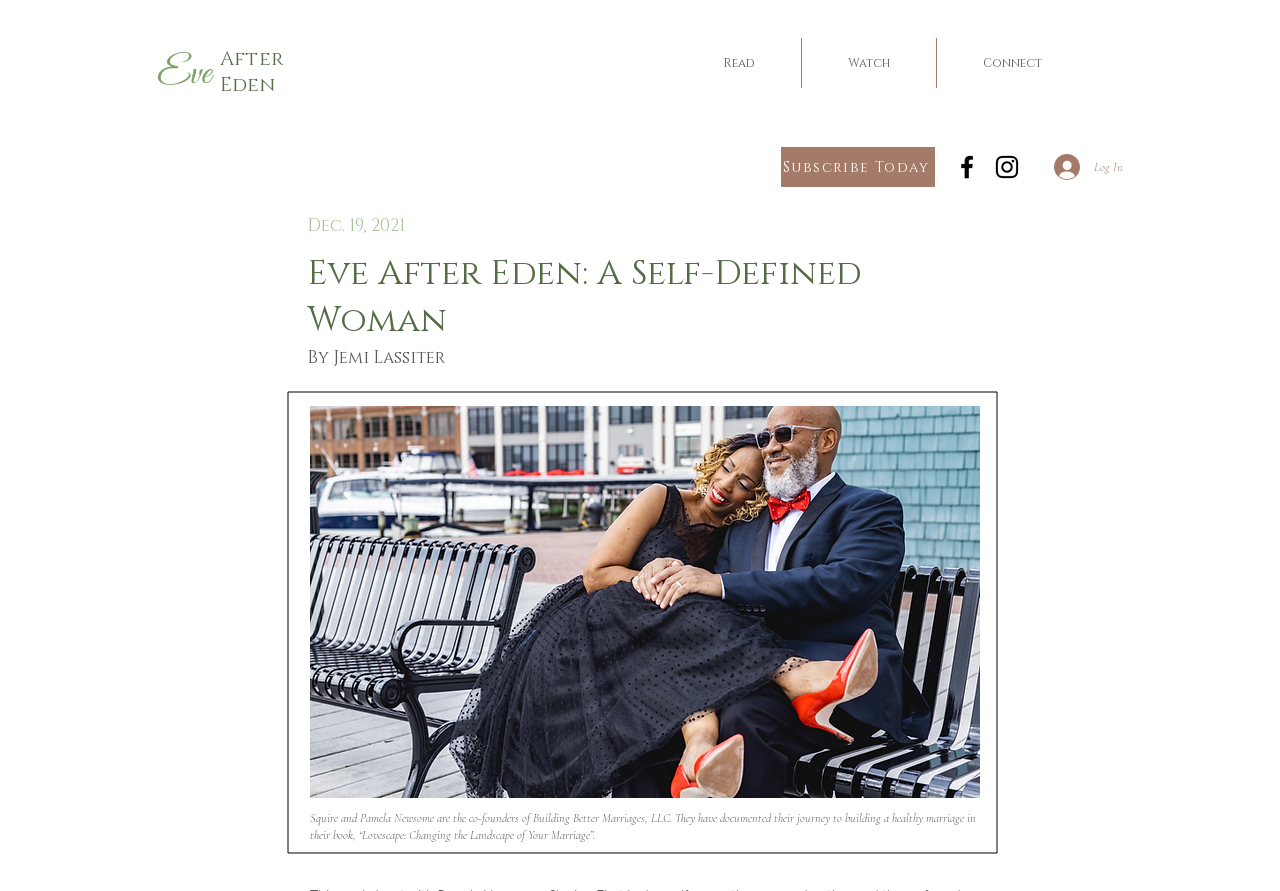Locate the bounding box coordinates of the clickable area to execute the instruction: "Click on the 'Read' link". Provide the coordinates as four float numbers between 0 and 1, represented as [left, top, right, bottom].

[0.529, 0.043, 0.626, 0.099]